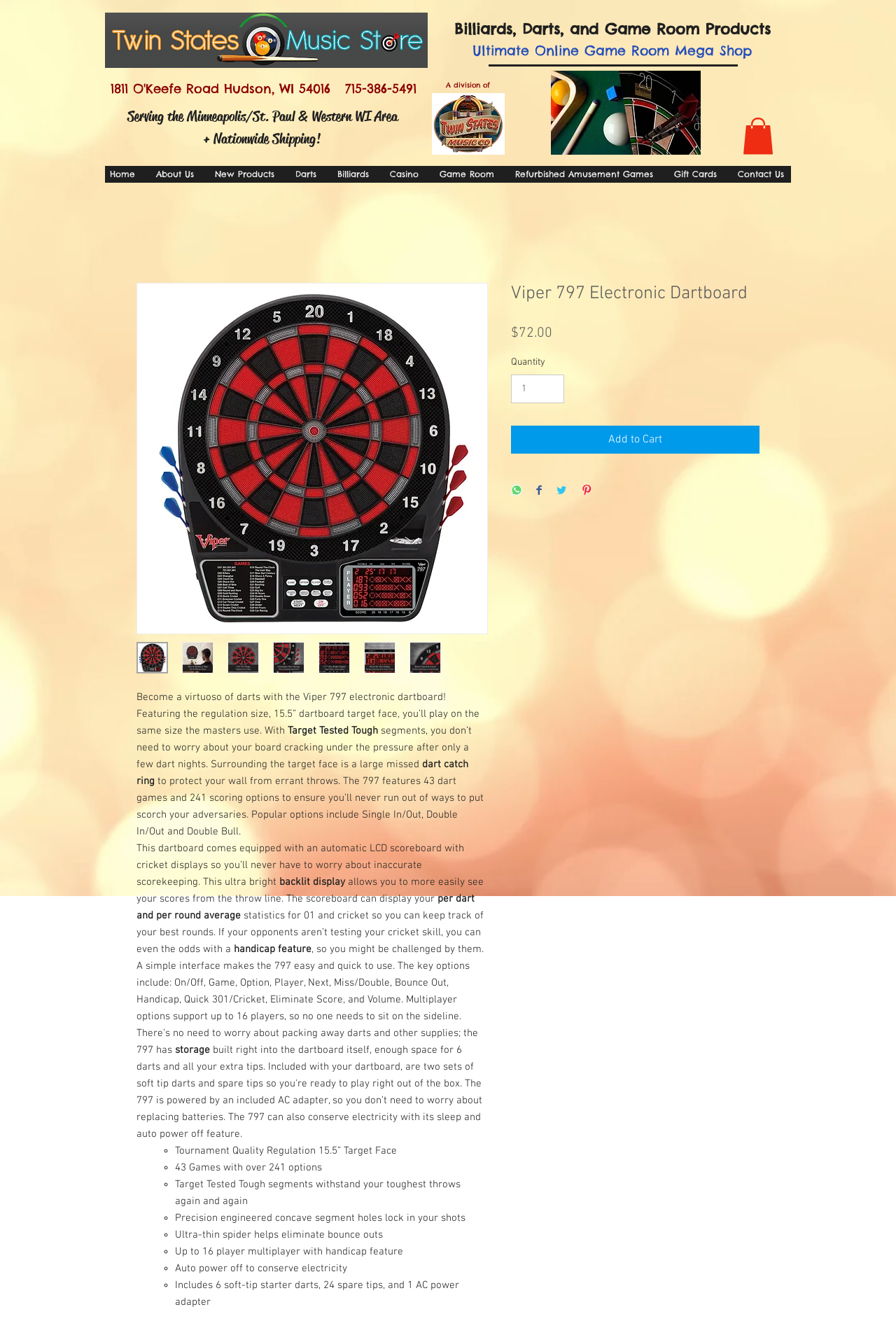Identify and provide the title of the webpage.

Billiards, Darts, and Game Room Products